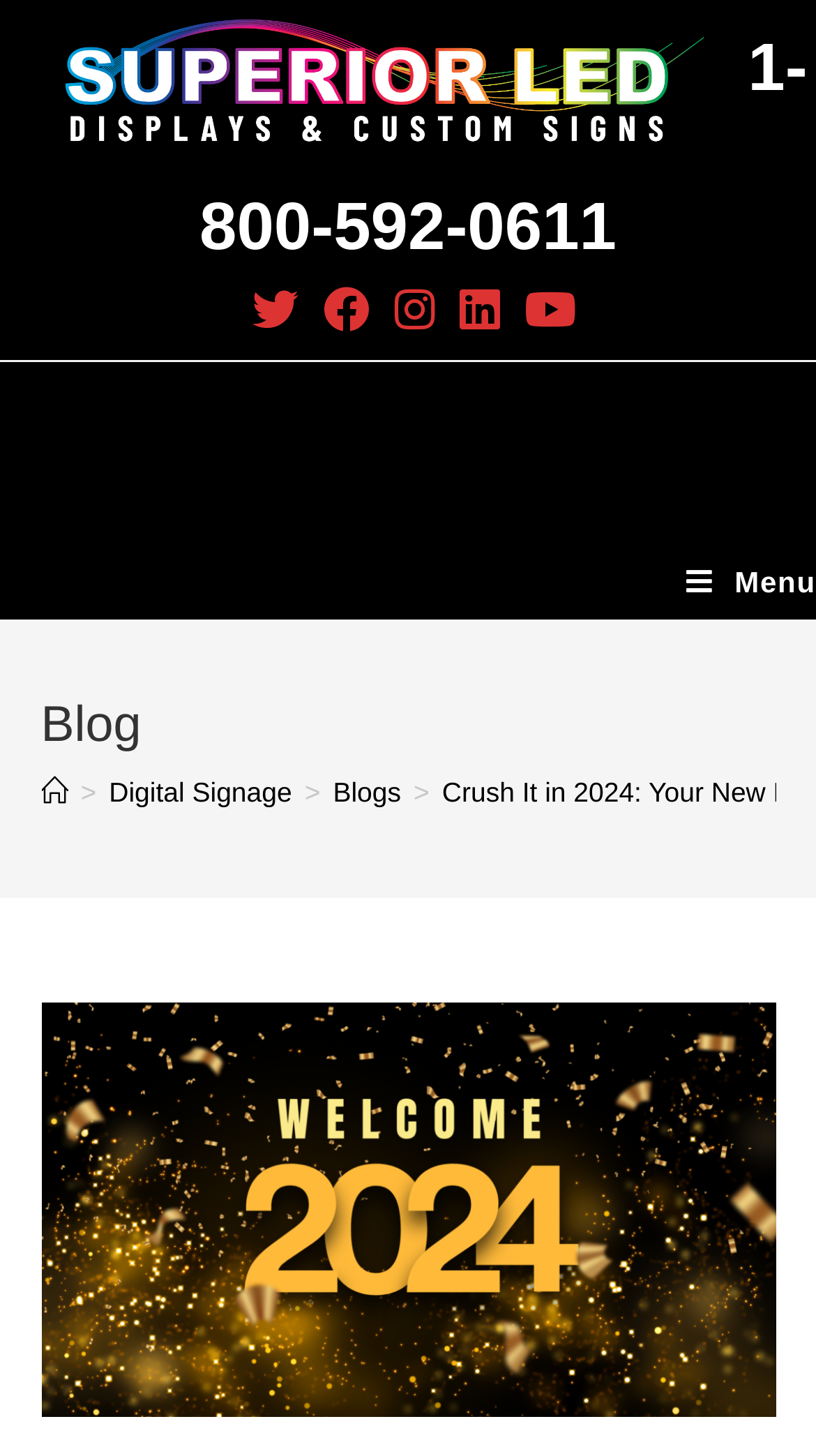Please reply with a single word or brief phrase to the question: 
What is the name of the company?

Superior LED Displays and Custom Signs